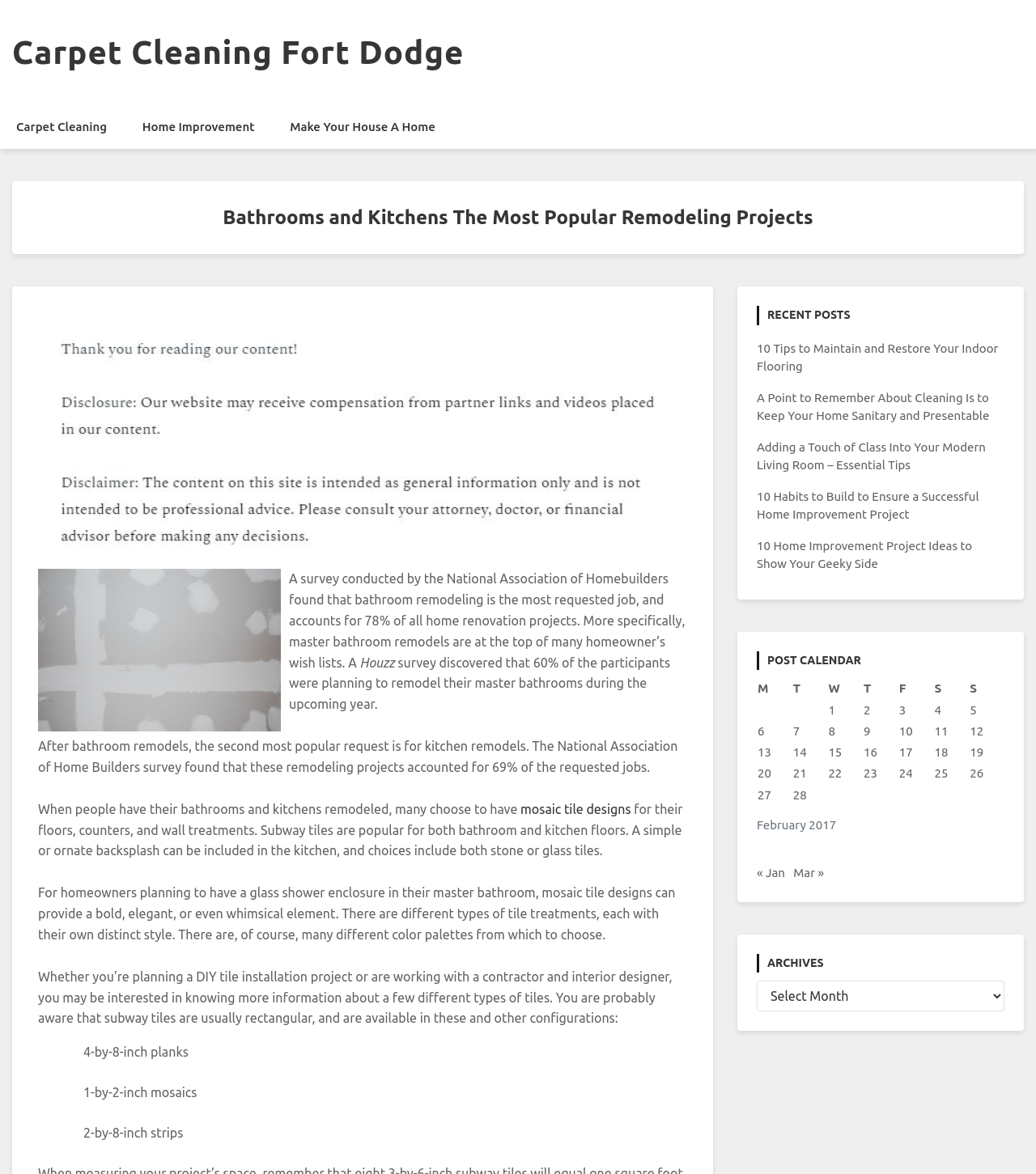Describe all the visual and textual components of the webpage comprehensively.

This webpage is about bathroom and kitchen remodeling, with a focus on the most popular remodeling projects. At the top, there is a heading "Carpet Cleaning Fort Dodge" and a link to it. Below that, there are three links to "Carpet Cleaning", "Home Improvement", and "Make Your House A Home".

The main content of the page is a heading "Bathrooms and Kitchens The Most Popular Remodeling Projects" followed by an image and several paragraphs of text. The text discusses the results of a survey by the National Association of Homebuilders, which found that bathroom remodeling is the most requested job, accounting for 78% of all home renovation projects. It also mentions that master bathroom remodels are at the top of many homeowners' wish lists. Additionally, the text discusses kitchen remodels, which are the second most popular request, and the various design options available for both bathroom and kitchen floors, counters, and wall treatments.

There are several images on the page, including one of ceramic tile for a bathroom. The text also mentions mosaic tile designs and subway tiles as popular options for bathroom and kitchen floors.

On the right side of the page, there is a section titled "RECENT POSTS" with links to several articles, including "10 Tips to Maintain and Restore Your Indoor Flooring" and "Adding a Touch of Class Into Your Modern Living Room – Essential Tips". Below that, there is a "POST CALENDAR" section, which displays a table with dates and links to posts published on those dates.

At the bottom of the page, there is a navigation section with links to previous and next months.